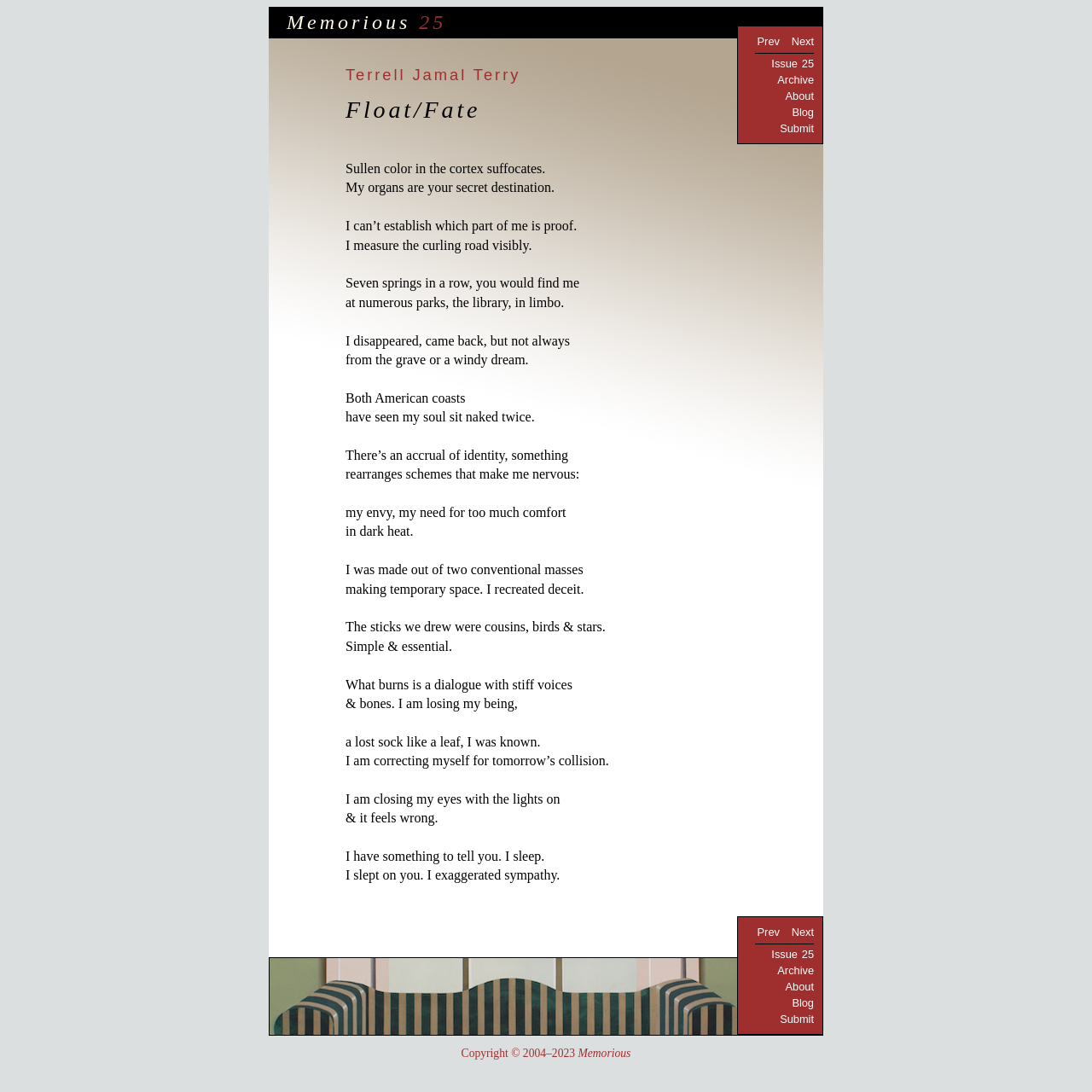Indicate the bounding box coordinates of the clickable region to achieve the following instruction: "View Ministries at First Lutheran Church."

None